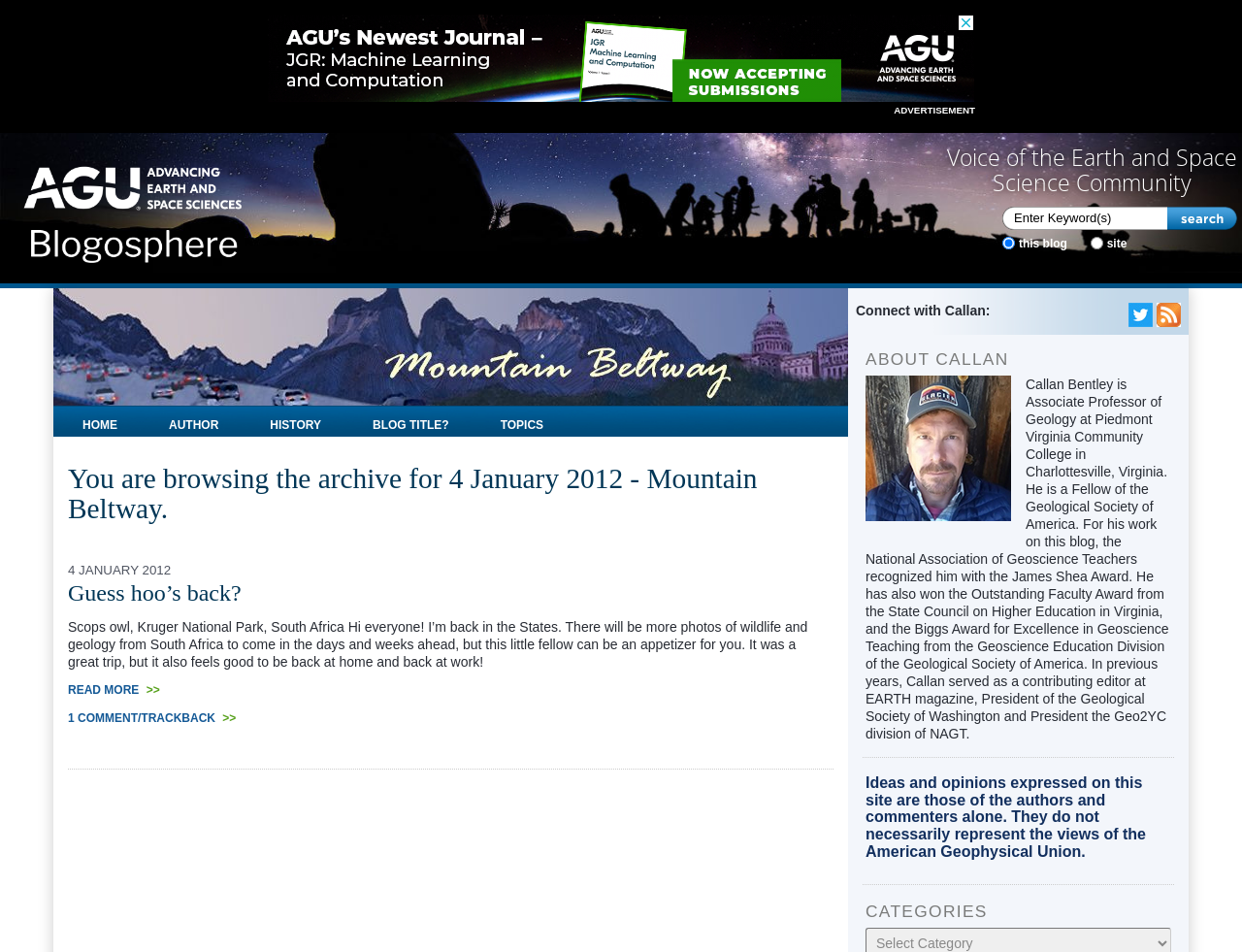Identify the bounding box coordinates of the area you need to click to perform the following instruction: "Click on Facebook link".

None